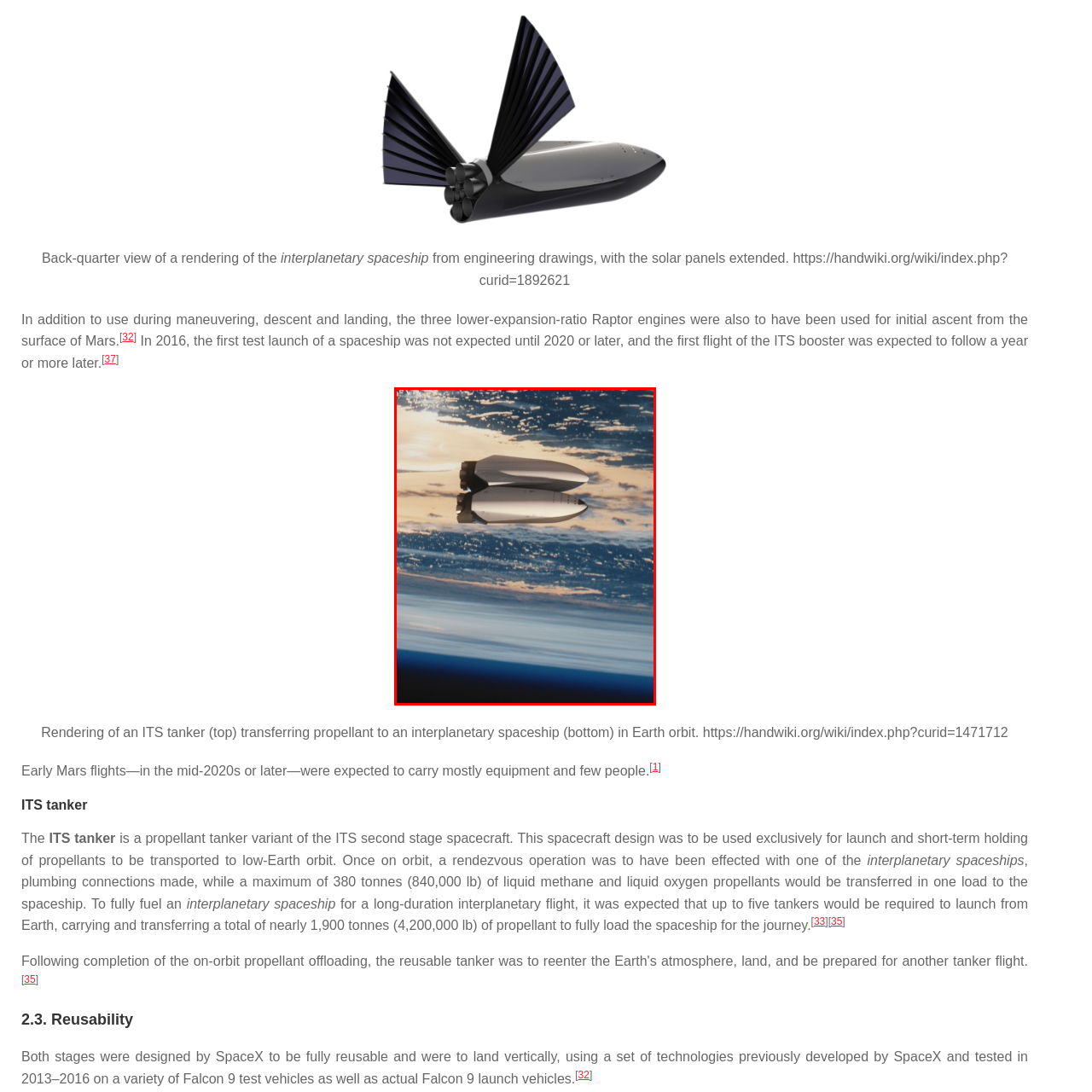What is the expected launch scenario for the ITS tanker?
Please analyze the image within the red bounding box and provide a comprehensive answer based on the visual information.

The tanker is portrayed as a crucial component in the logistics of space travel, where multiple units are expected to launch to deliver propellant necessary for interplanetary voyages.